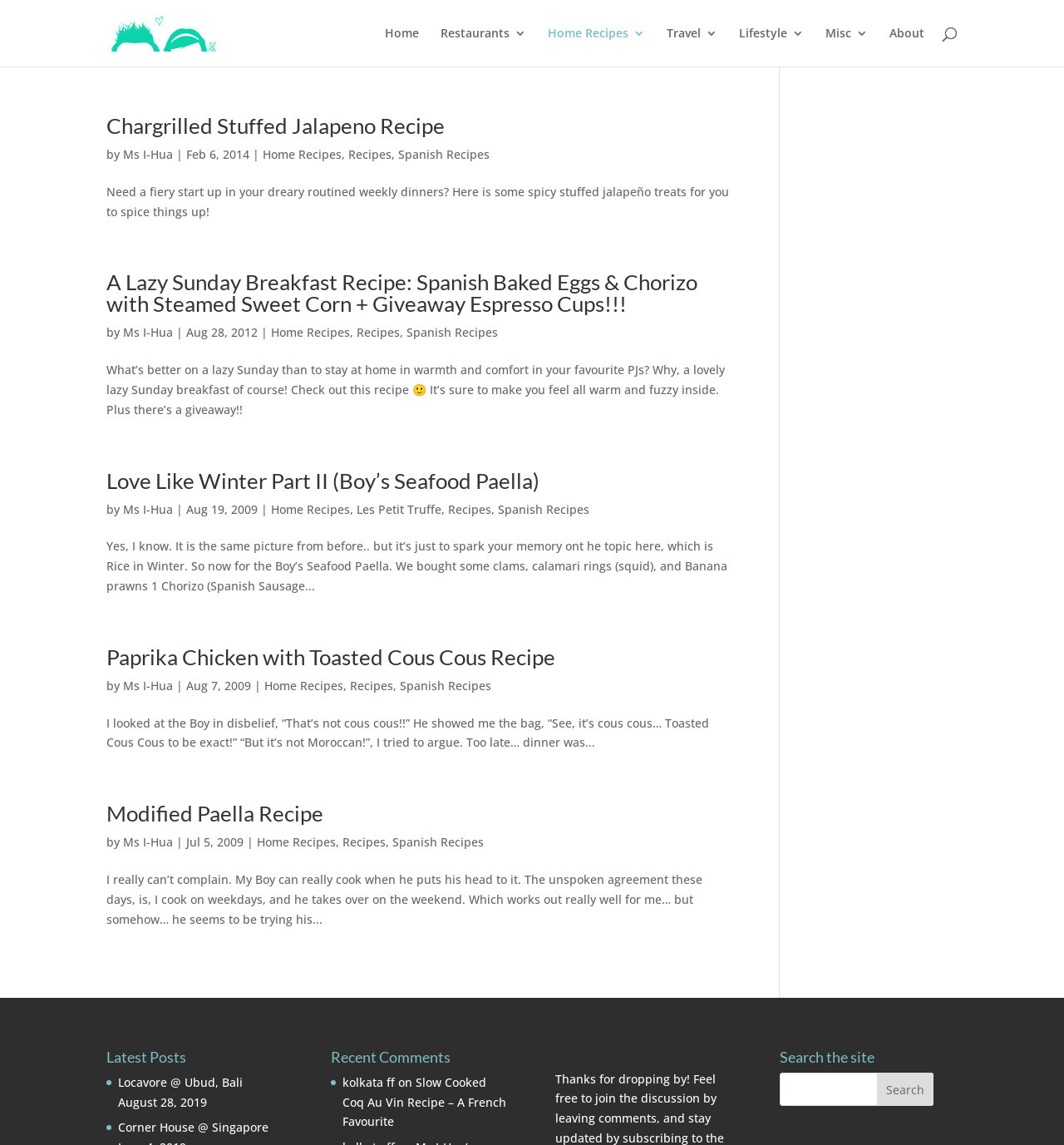Specify the bounding box coordinates of the element's area that should be clicked to execute the given instruction: "Search for a recipe". The coordinates should be four float numbers between 0 and 1, i.e., [left, top, right, bottom].

[0.733, 0.937, 0.877, 0.966]